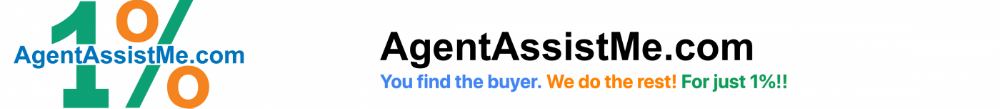What is the company's identity?
Give a single word or phrase as your answer by examining the image.

AgentAssistMe.com